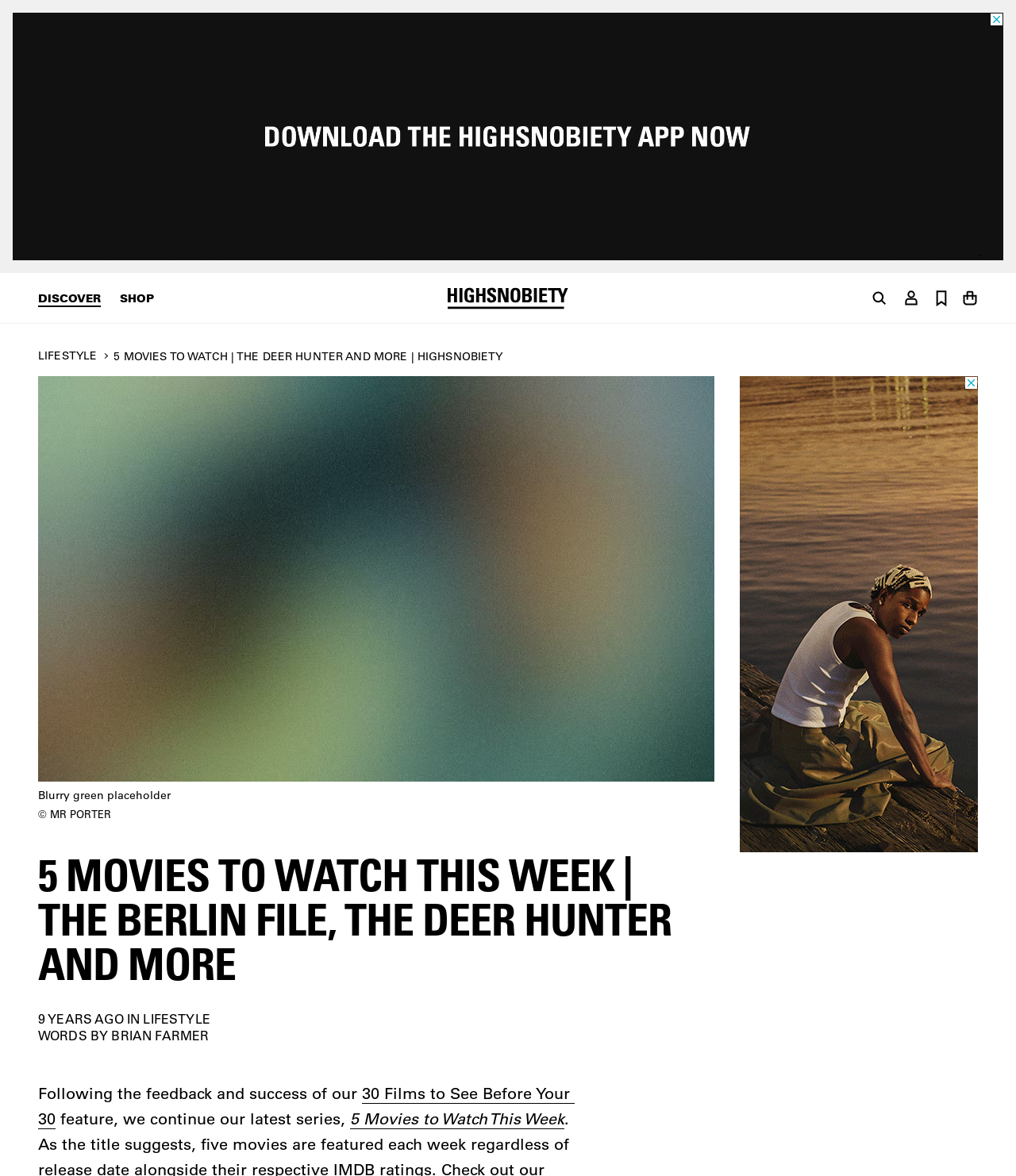Please provide the bounding box coordinates in the format (top-left x, top-left y, bottom-right x, bottom-right y). Remember, all values are floating point numbers between 0 and 1. What is the bounding box coordinate of the region described as: IMDB

[0.038, 0.921, 0.566, 0.96]